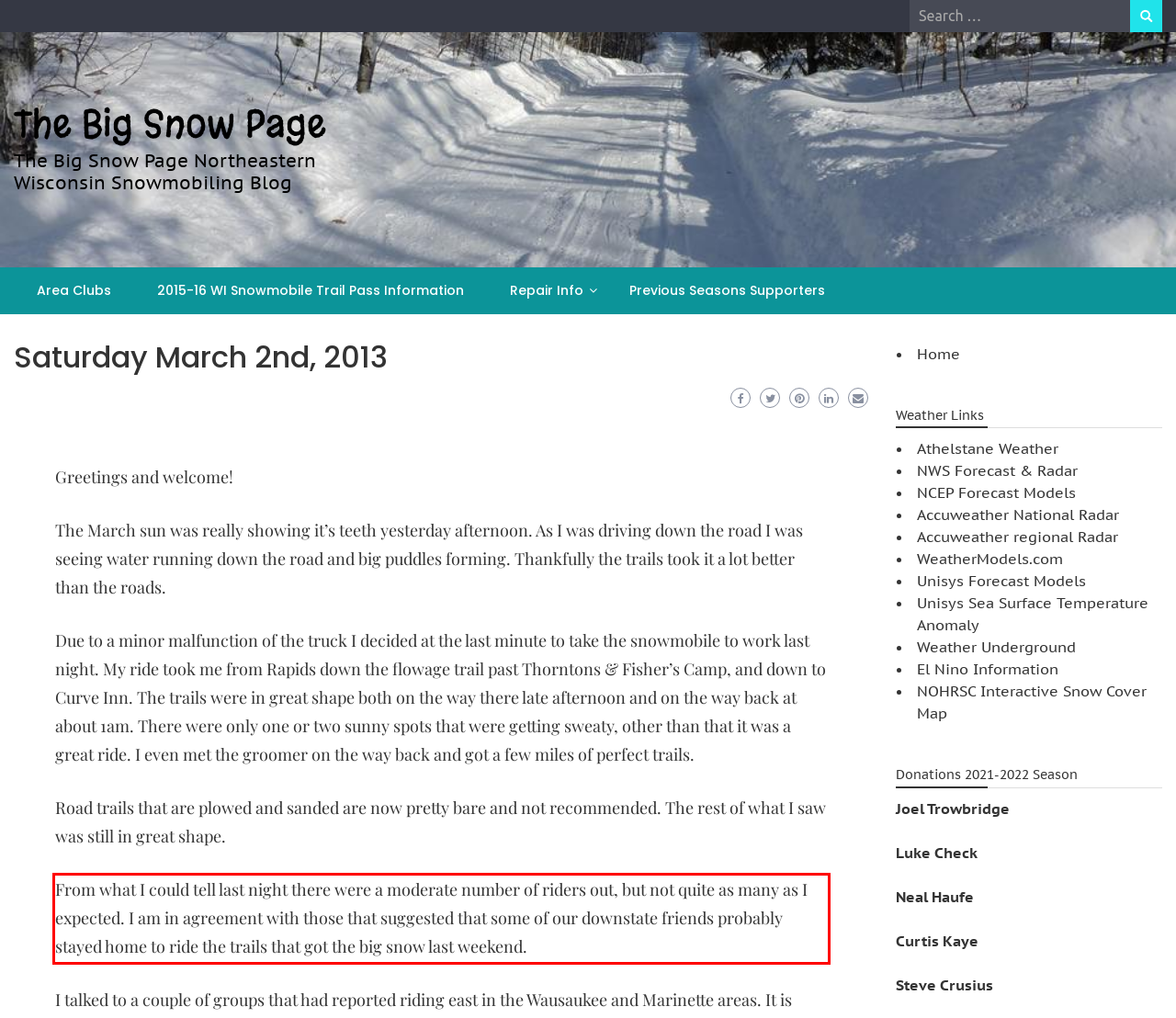Examine the screenshot of the webpage, locate the red bounding box, and generate the text contained within it.

From what I could tell last night there were a moderate number of riders out, but not quite as many as I expected. I am in agreement with those that suggested that some of our downstate friends probably stayed home to ride the trails that got the big snow last weekend.